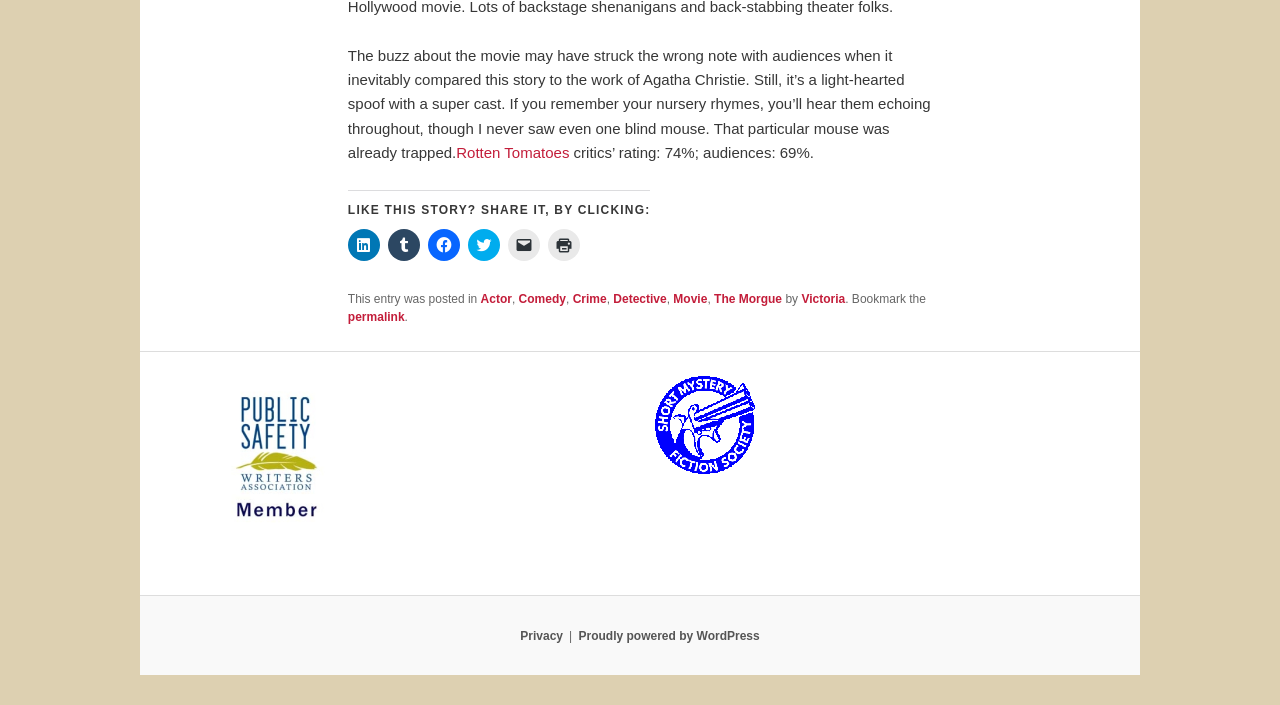Please determine the bounding box coordinates of the section I need to click to accomplish this instruction: "Read the critics’ rating".

[0.445, 0.204, 0.636, 0.229]